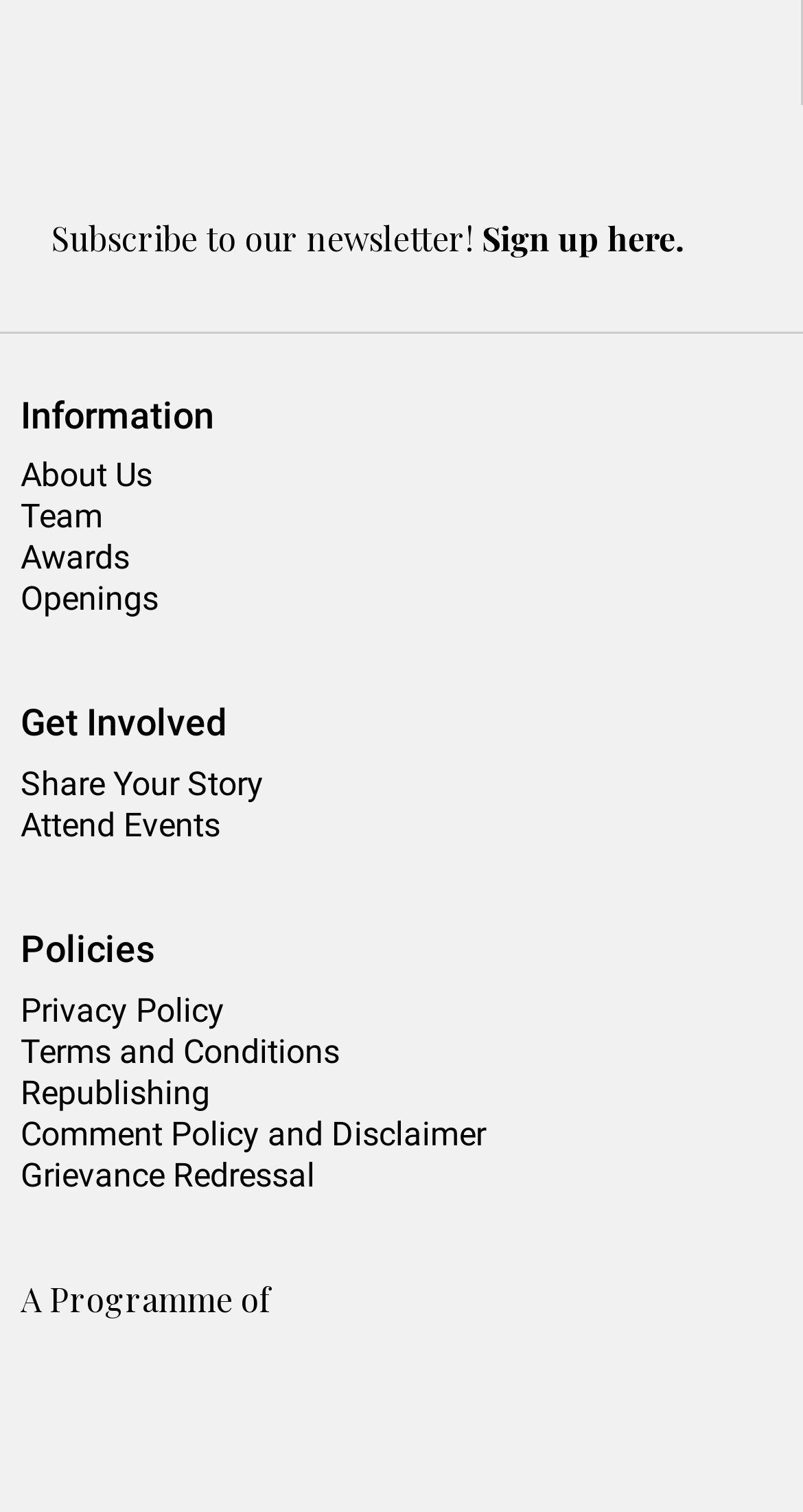Please determine the bounding box coordinates for the element that should be clicked to follow these instructions: "Sign up here".

[0.6, 0.143, 0.851, 0.171]